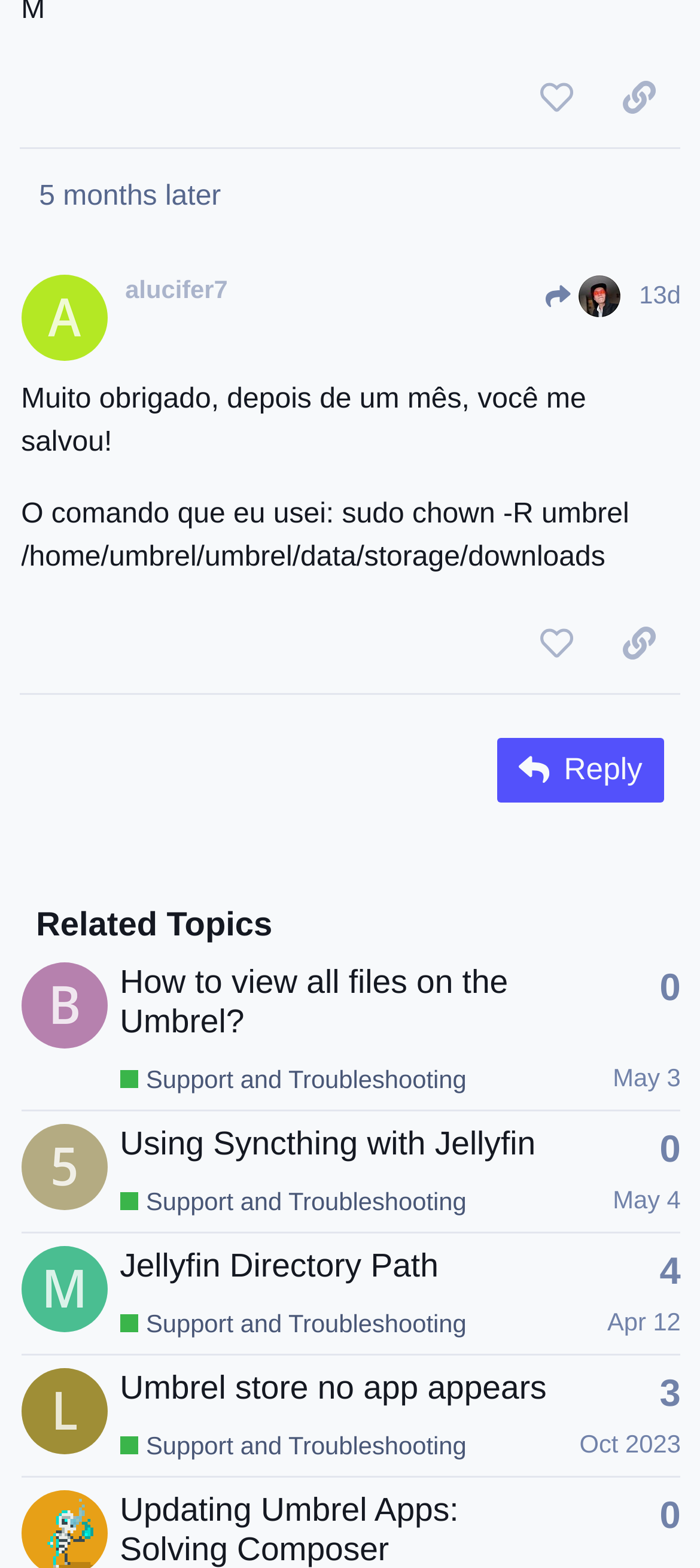How many replies does the topic 'Jellyfin Directory Path' have?
Please respond to the question with a detailed and informative answer.

I found the topic 'Jellyfin Directory Path' by looking at the gridcell containing the text 'Jellyfin Directory Path' and the generic text 'This topic has 4 replies' which suggests that the topic has 4 replies.